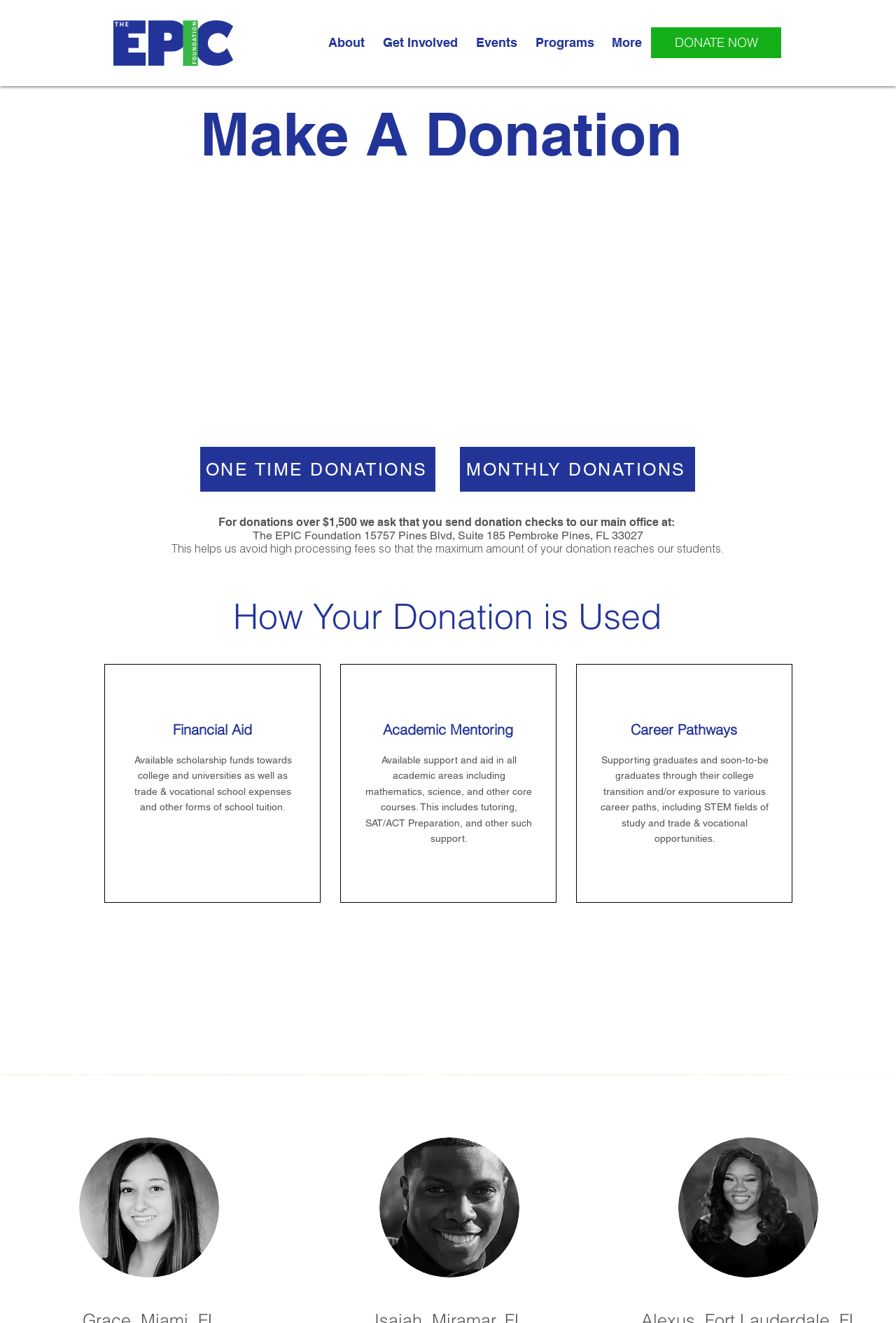What is the purpose of the organization?
Give a one-word or short-phrase answer derived from the screenshot.

To help students